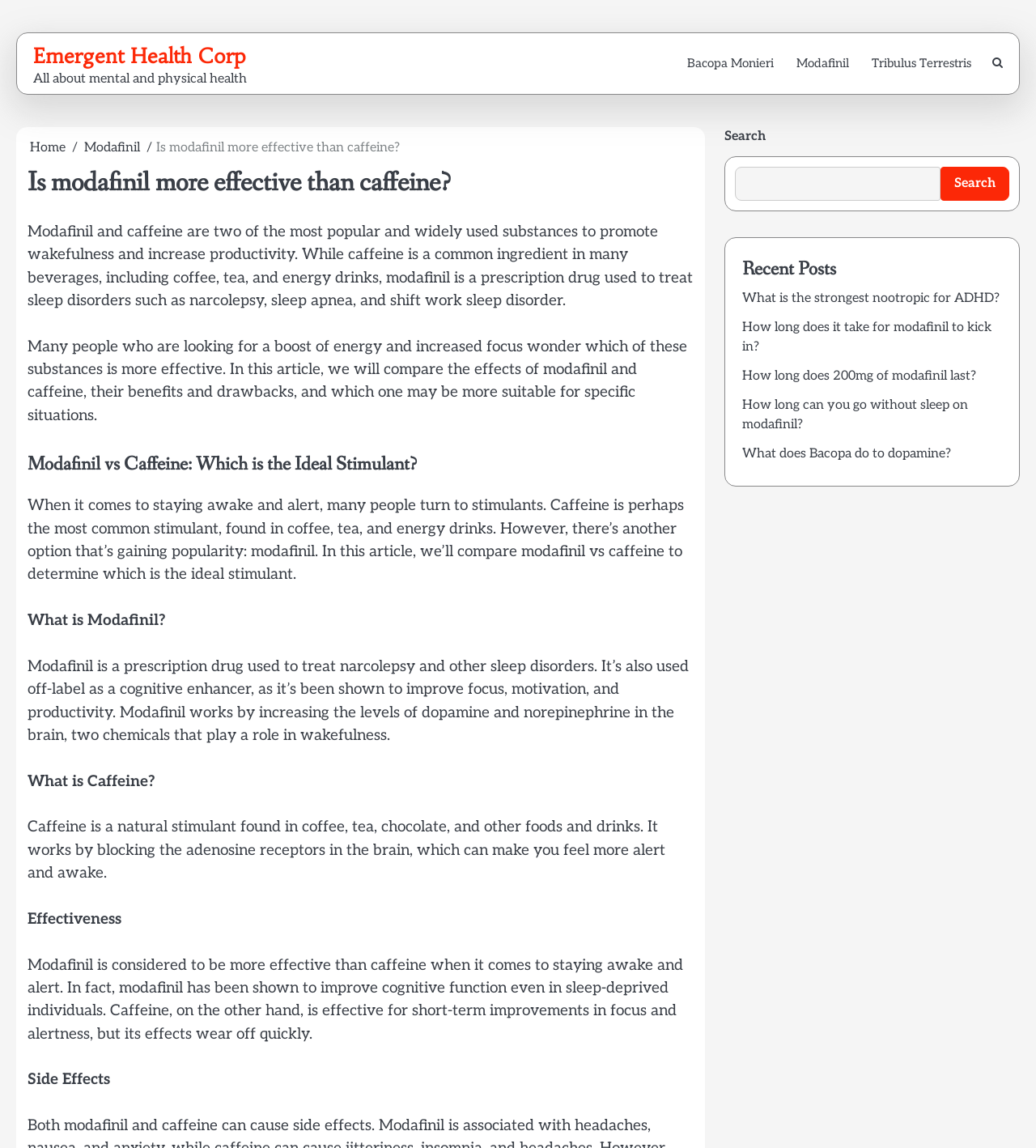What is the function of the search box?
Answer the question with a single word or phrase, referring to the image.

Search the website